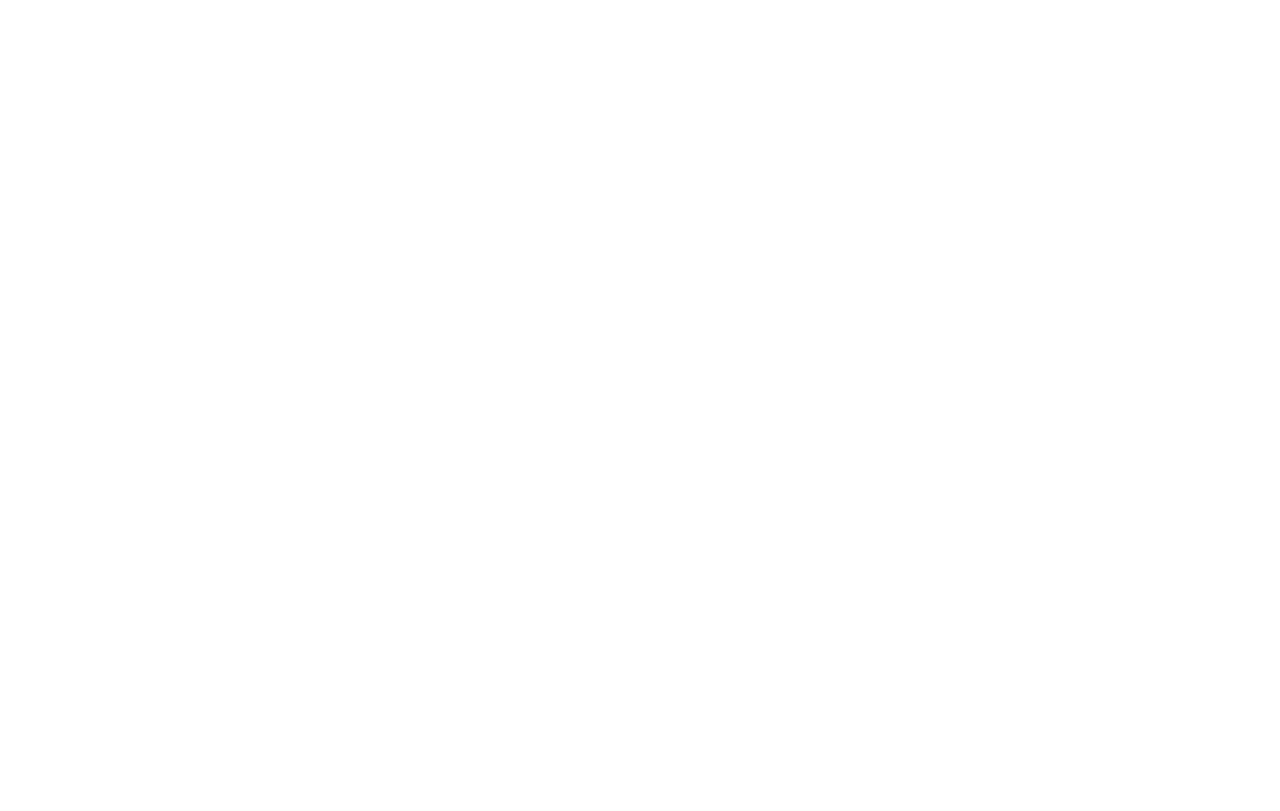What is the last quick link?
Please provide a single word or phrase based on the screenshot.

Careers